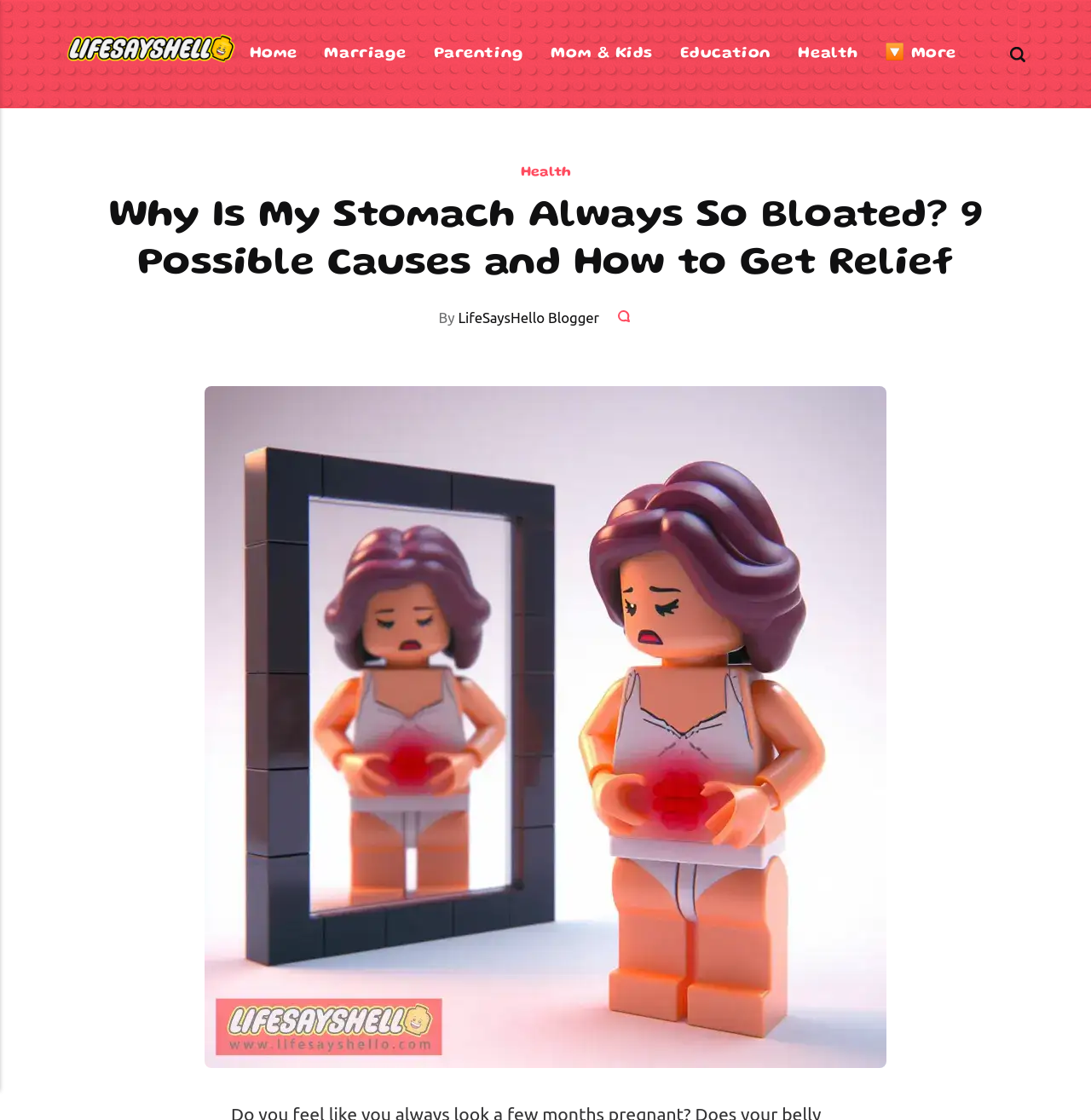Determine the bounding box coordinates for the area that needs to be clicked to fulfill this task: "go to home page". The coordinates must be given as four float numbers between 0 and 1, i.e., [left, top, right, bottom].

[0.216, 0.037, 0.285, 0.06]